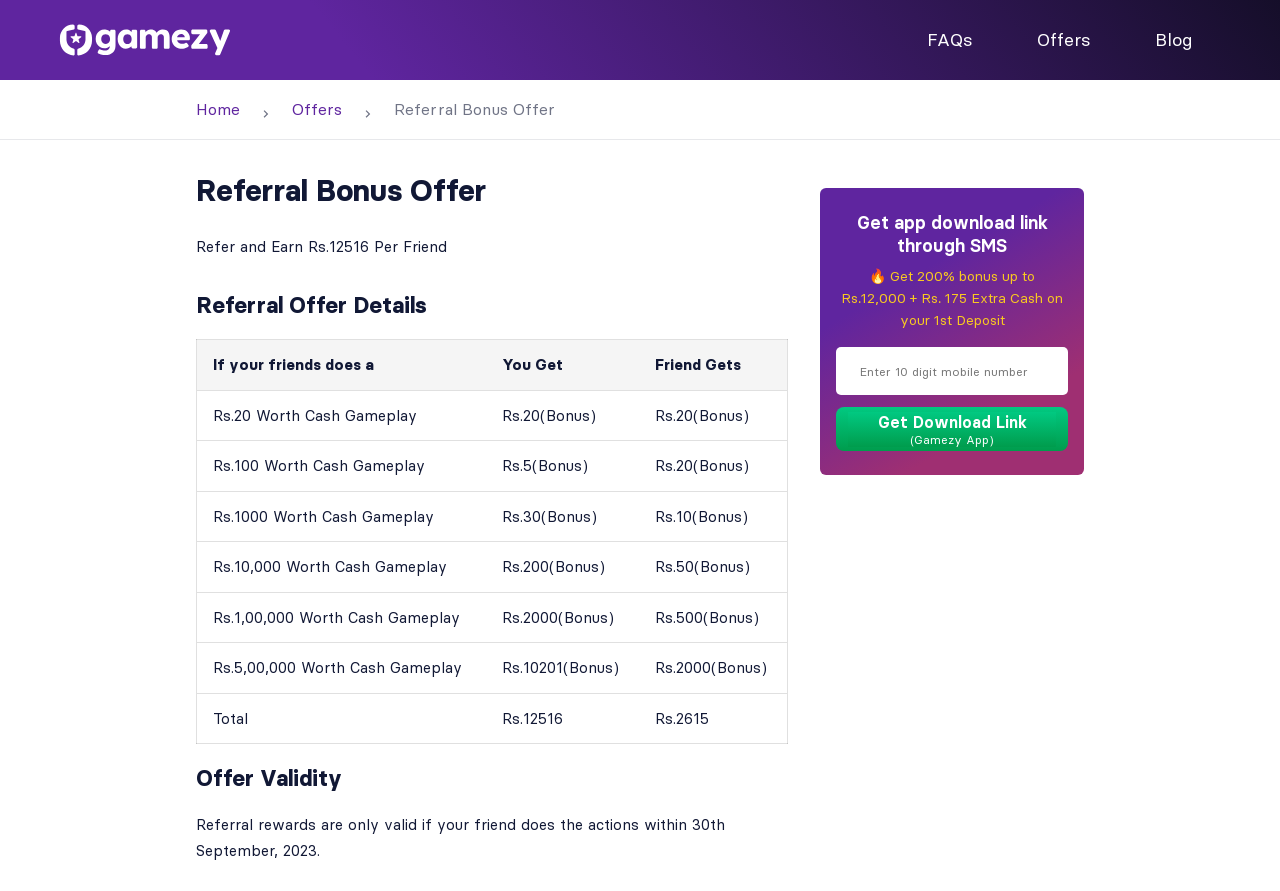Find the bounding box coordinates for the area you need to click to carry out the instruction: "Get the Gamezy app download link". The coordinates should be four float numbers between 0 and 1, indicated as [left, top, right, bottom].

[0.653, 0.457, 0.834, 0.506]